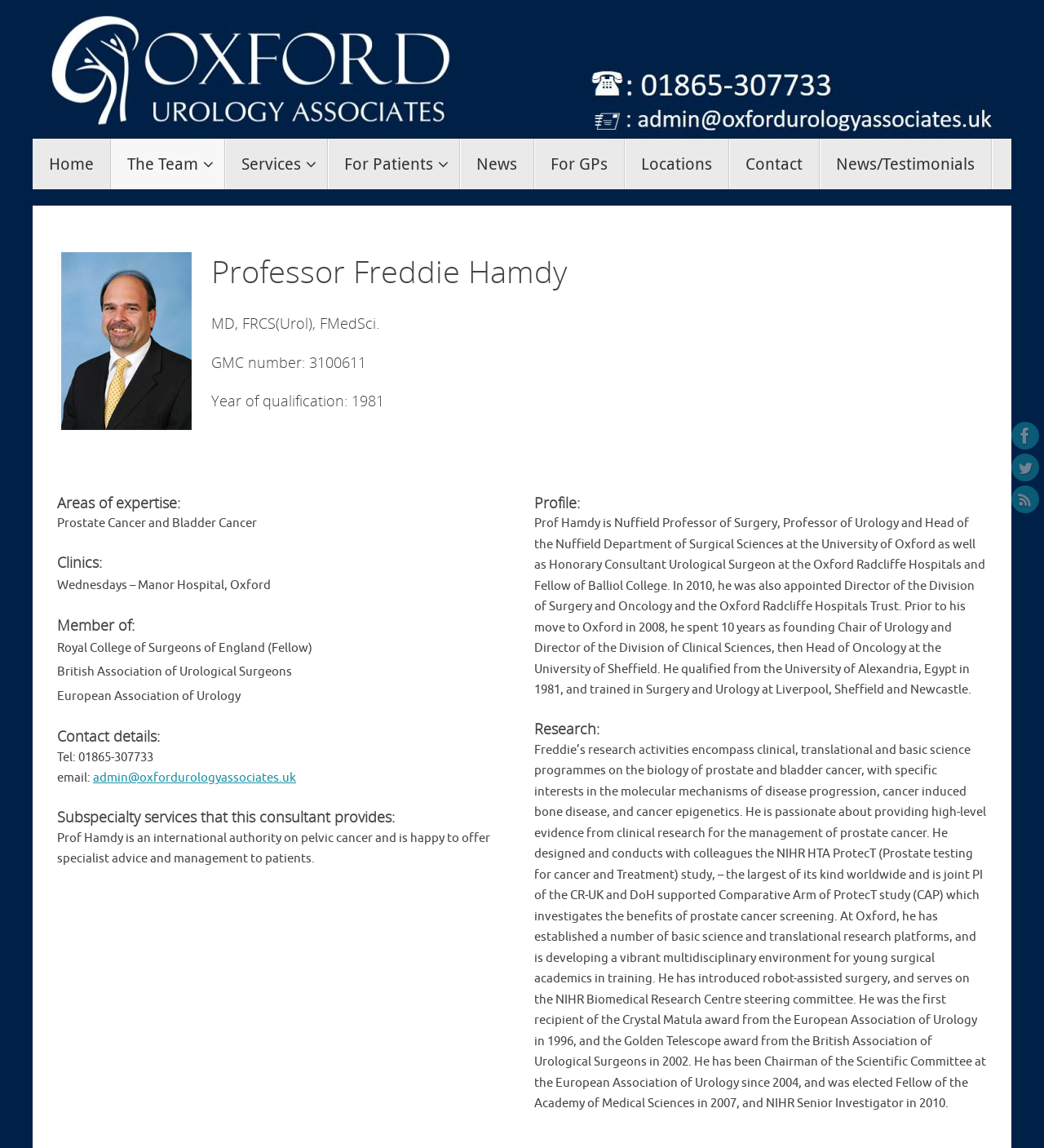Find the bounding box coordinates of the element to click in order to complete the given instruction: "See more release notes."

None